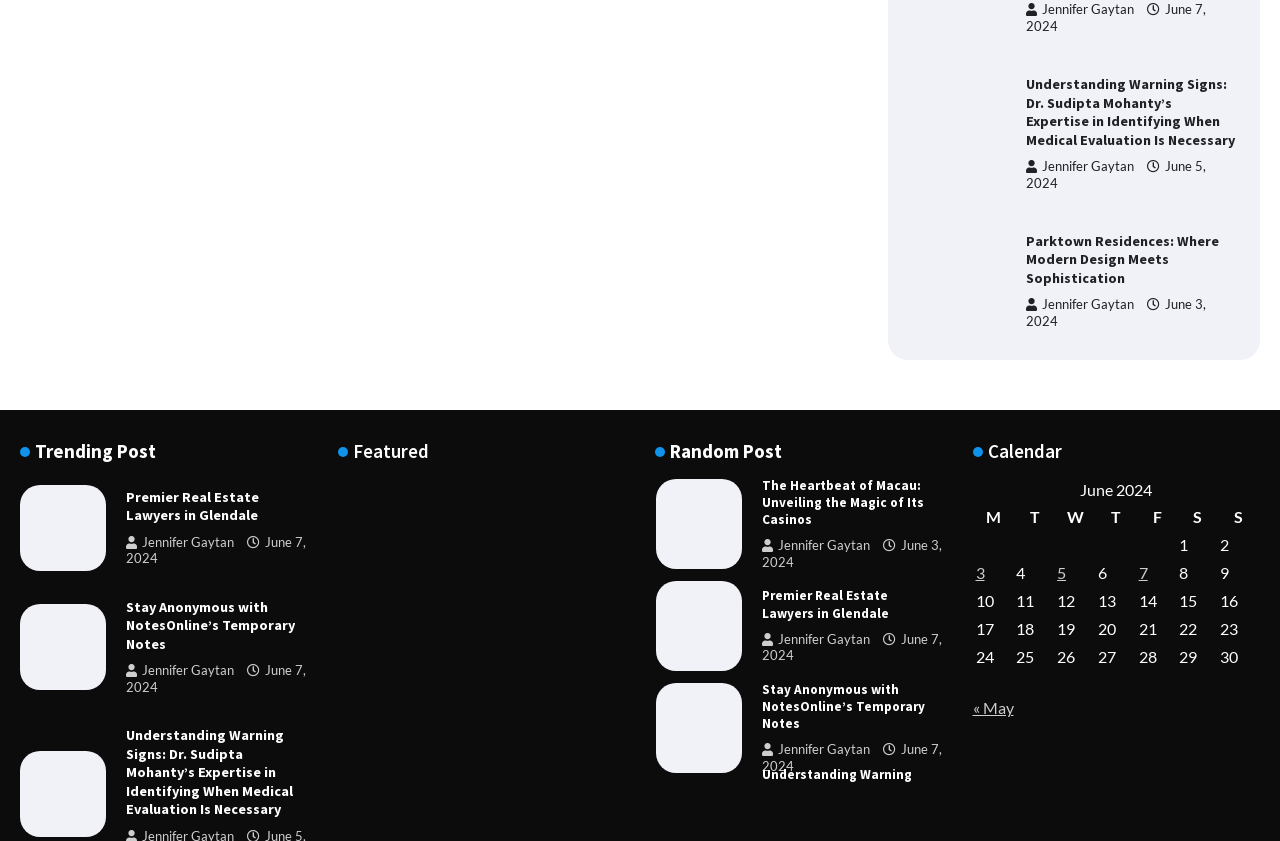What is the date of the second post?
Based on the screenshot, provide your answer in one word or phrase.

June 5, 2024